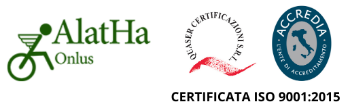What is the ISO certification number mentioned?
Look at the screenshot and respond with a single word or phrase.

ISO 9001:2015